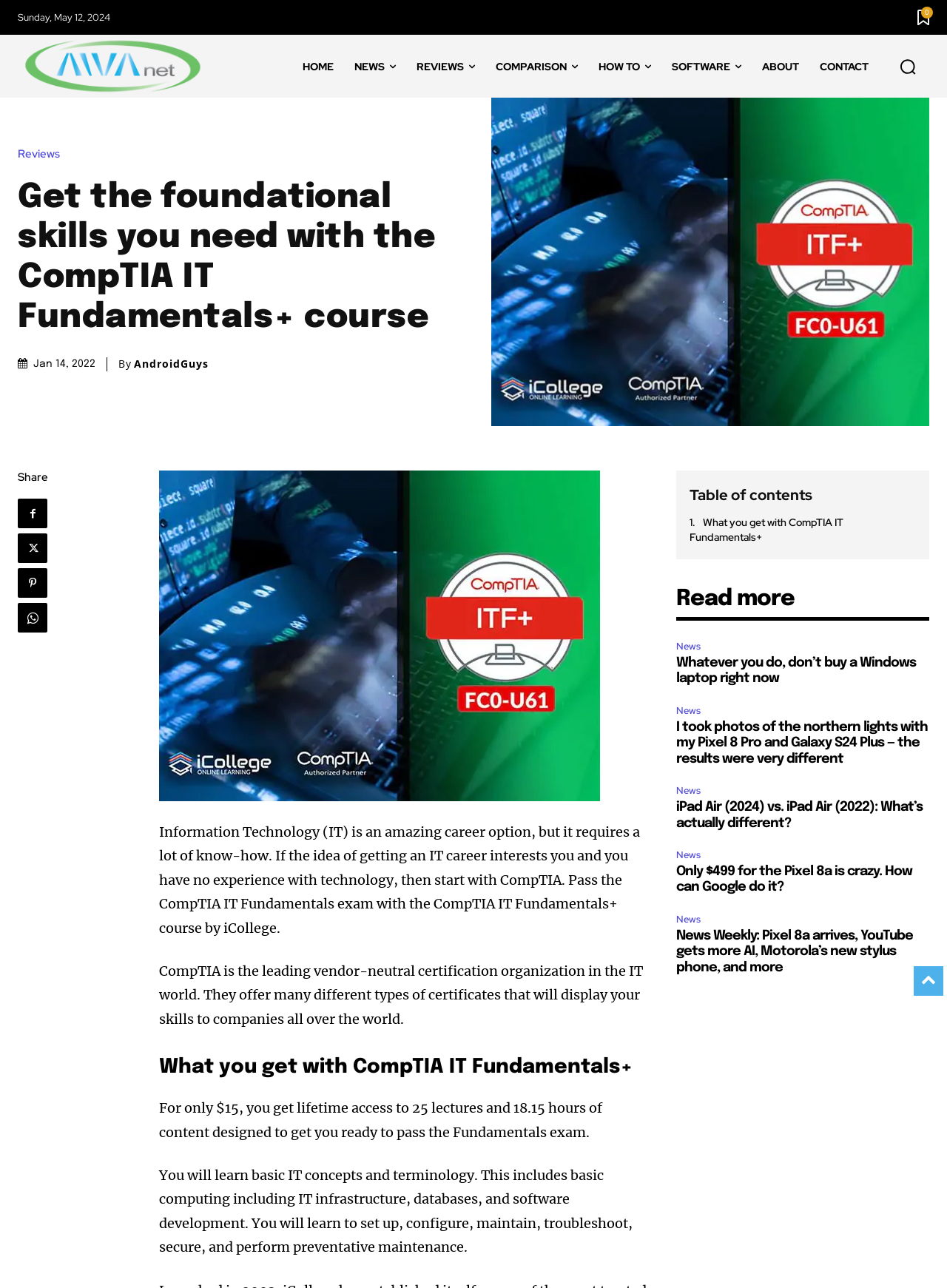Identify the primary heading of the webpage and provide its text.

Get the foundational skills you need with the CompTIA IT Fundamentals+ course